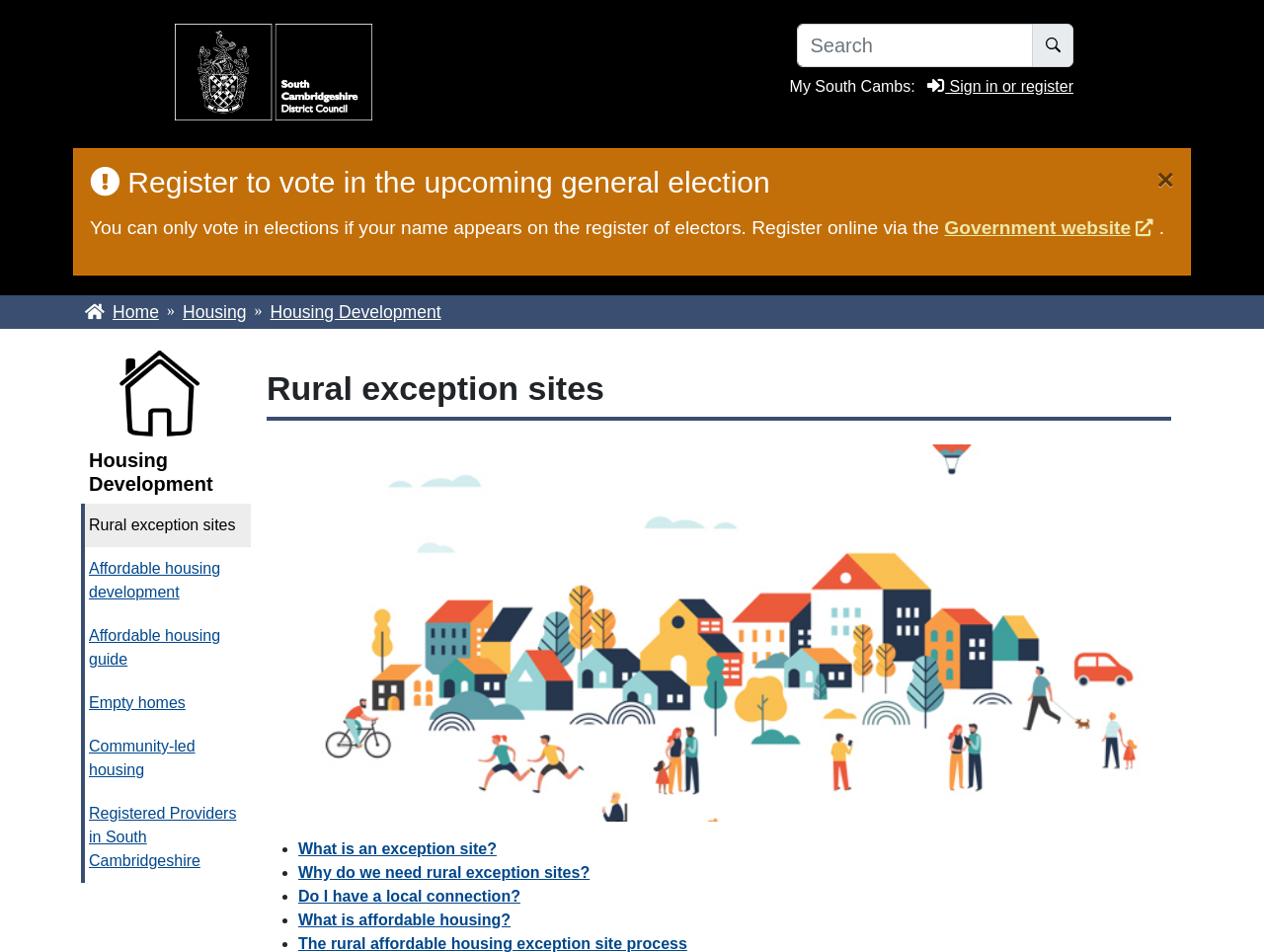Please reply to the following question with a single word or a short phrase:
How many links are there under 'Housing Development'?

8